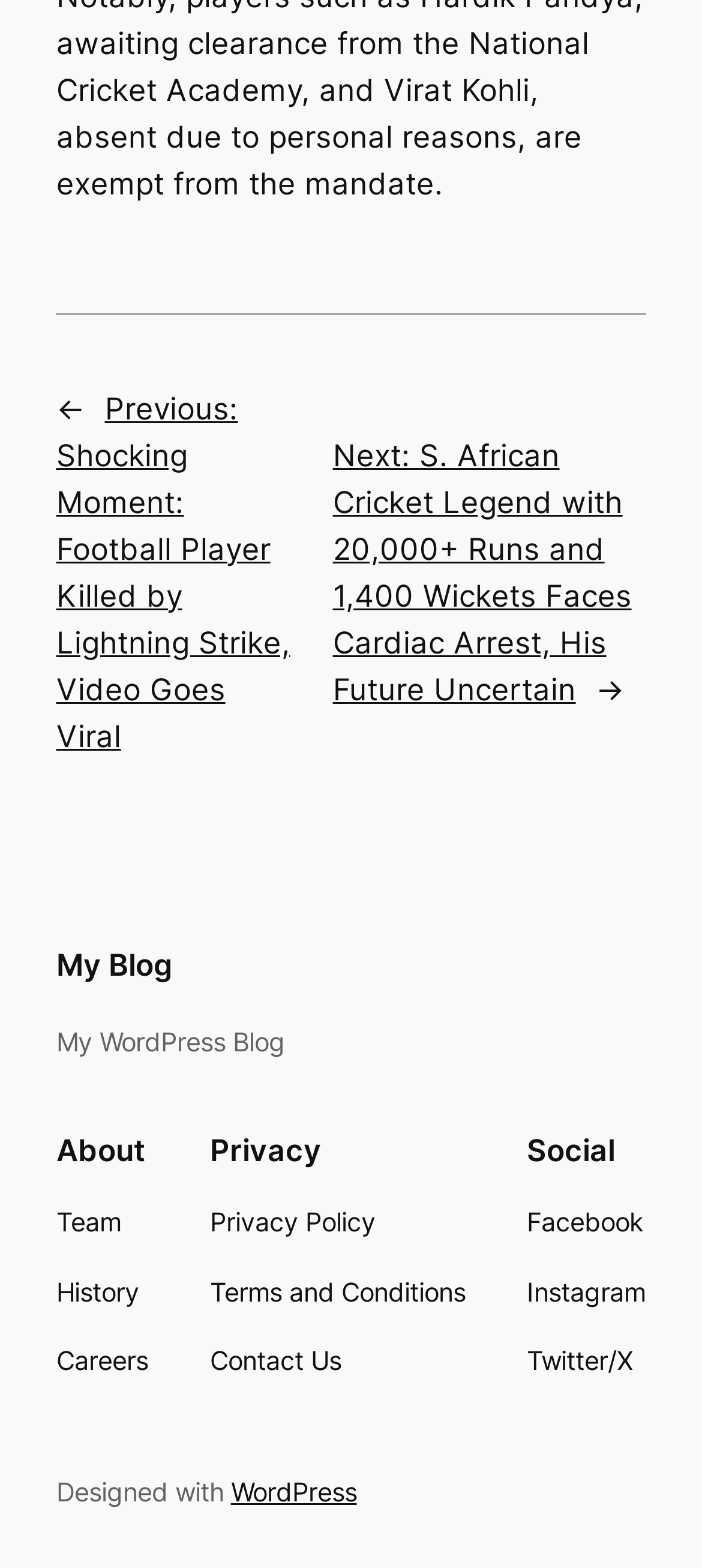How many links are there in the 'About' section?
Please look at the screenshot and answer in one word or a short phrase.

3